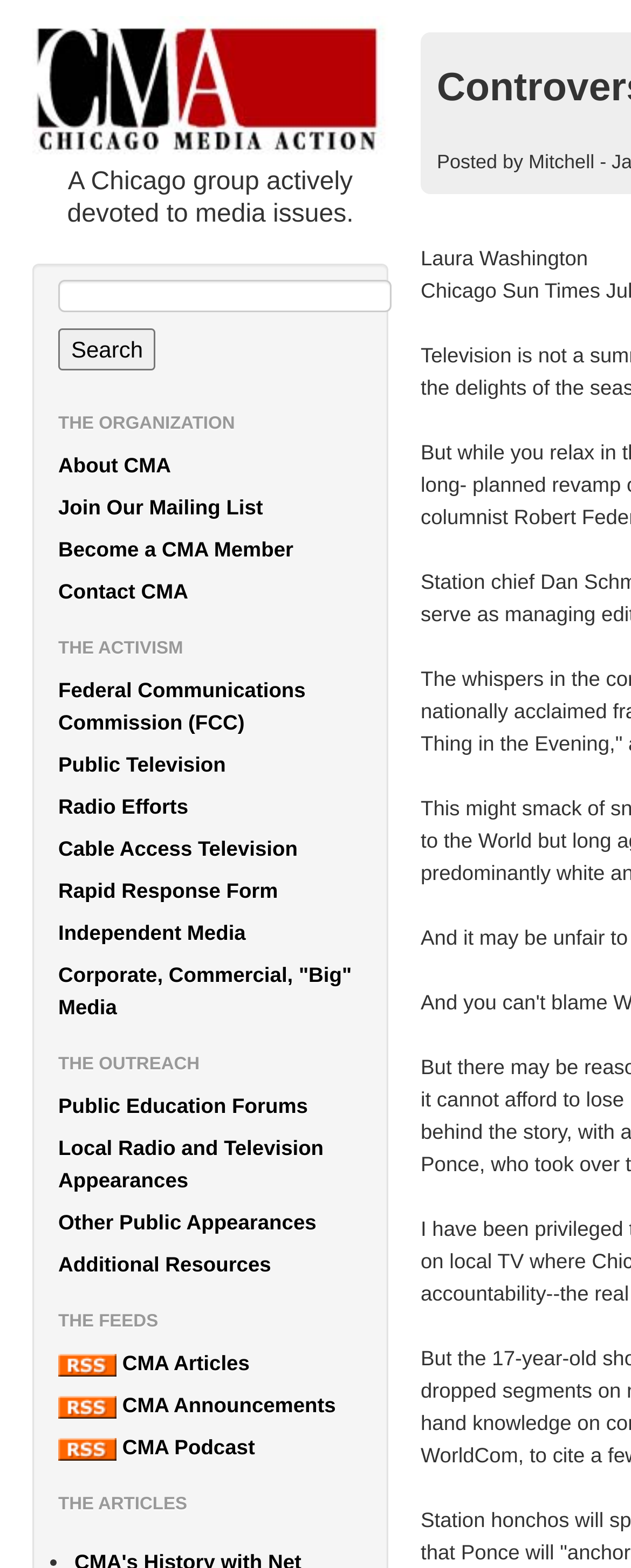Offer an extensive depiction of the webpage and its key elements.

The webpage is about Chicago Media Action, a group focused on media issues. At the top, there is a logo image and a link. Below the logo, there is a brief description of the organization. 

To the right of the description, there is a search box with a "Search" button. Below the search box, there are four sections: "THE ORGANIZATION", "THE ACTIVISM", "THE OUTREACH", and "THE FEEDS". 

Under "THE ORGANIZATION", there are four links: "About CMA", "Join Our Mailing List", "Become a CMA Member", and "Contact CMA". 

Under "THE ACTIVISM", there are seven links related to media activism, including "Federal Communications Commission (FCC)" and "Independent Media". 

Under "THE OUTREACH", there are four links related to public education and appearances. 

Under "THE FEEDS", there are three links: "CMA Articles", "CMA Announcements", and "CMA Podcast", each with a corresponding image. 

At the bottom of the page, there is a section titled "THE ARTICLES". 

On the right side of the page, there is a separate section with the name "Laura Washington".